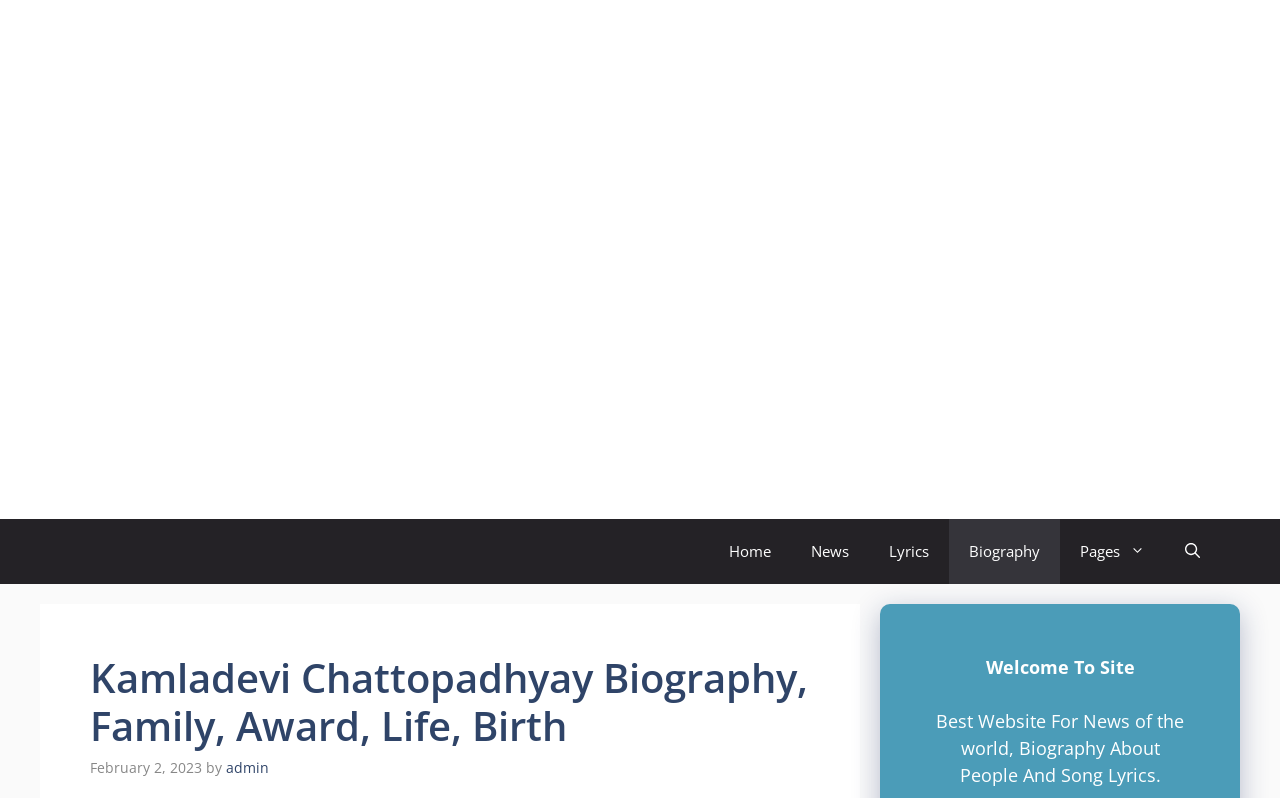Provide a brief response to the question below using a single word or phrase: 
What is the name of the website?

TheStarsHuB